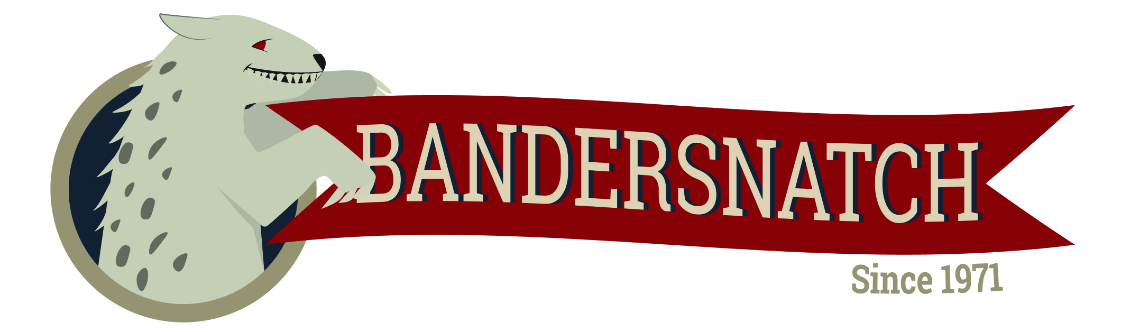Give a short answer to this question using one word or a phrase:
What is the color of the wolf-like creature's fur?

pale green